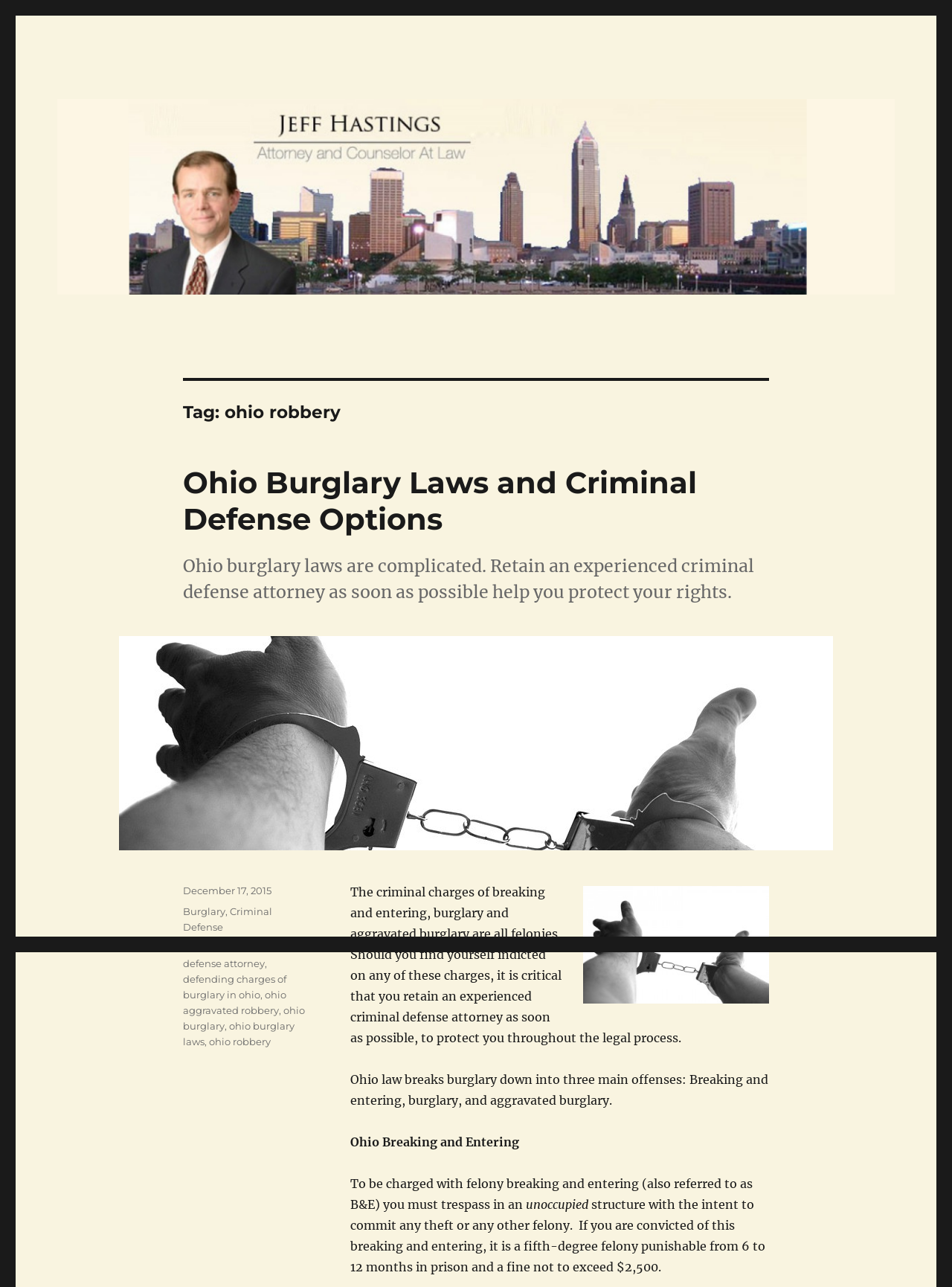Please give a concise answer to this question using a single word or phrase: 
What is the category of the post?

Burglary, Criminal Defense